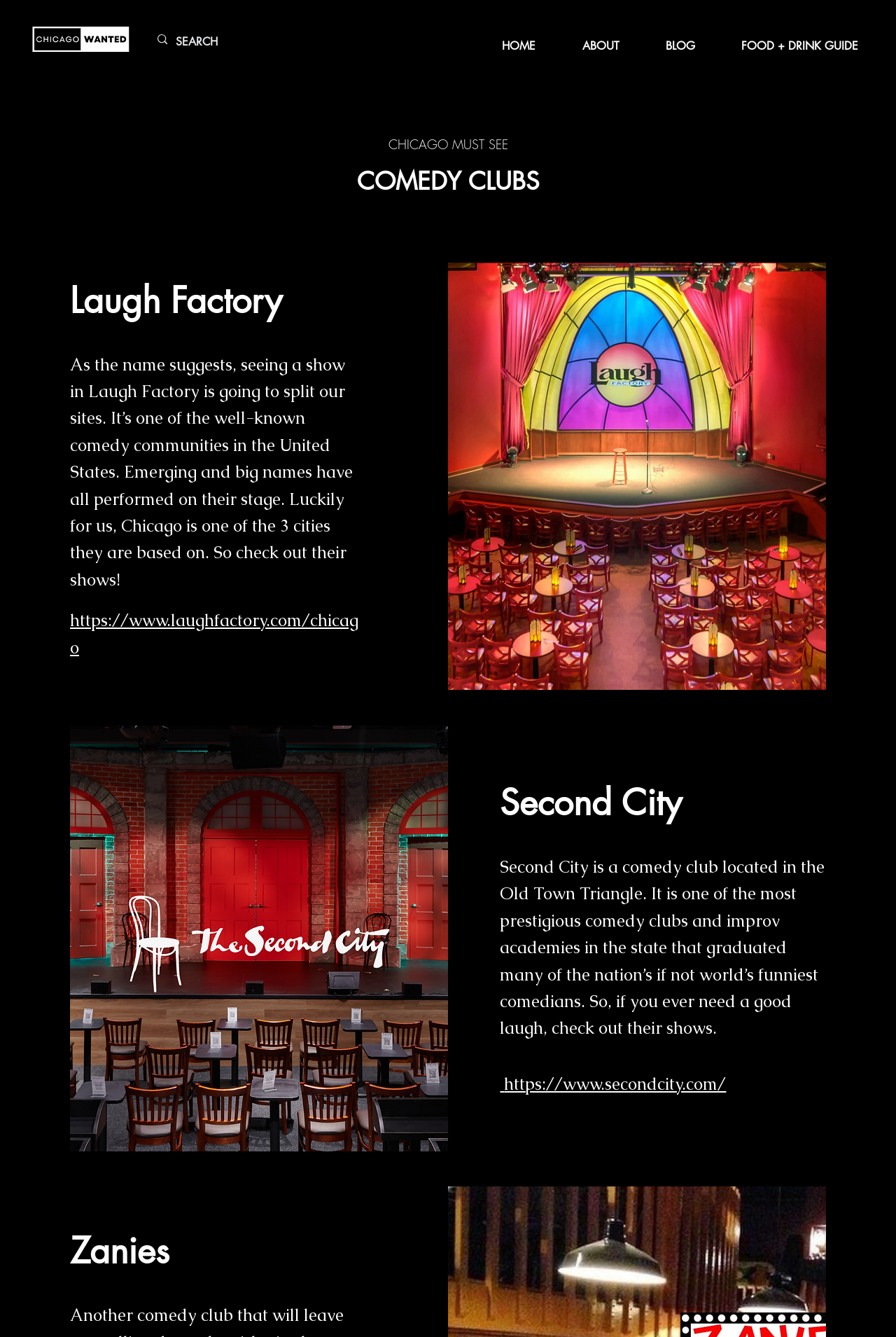Using the format (top-left x, top-left y, bottom-right x, bottom-right y), and given the element description, identify the bounding box coordinates within the screenshot: CHICAGO MUST SEE

[0.433, 0.102, 0.567, 0.114]